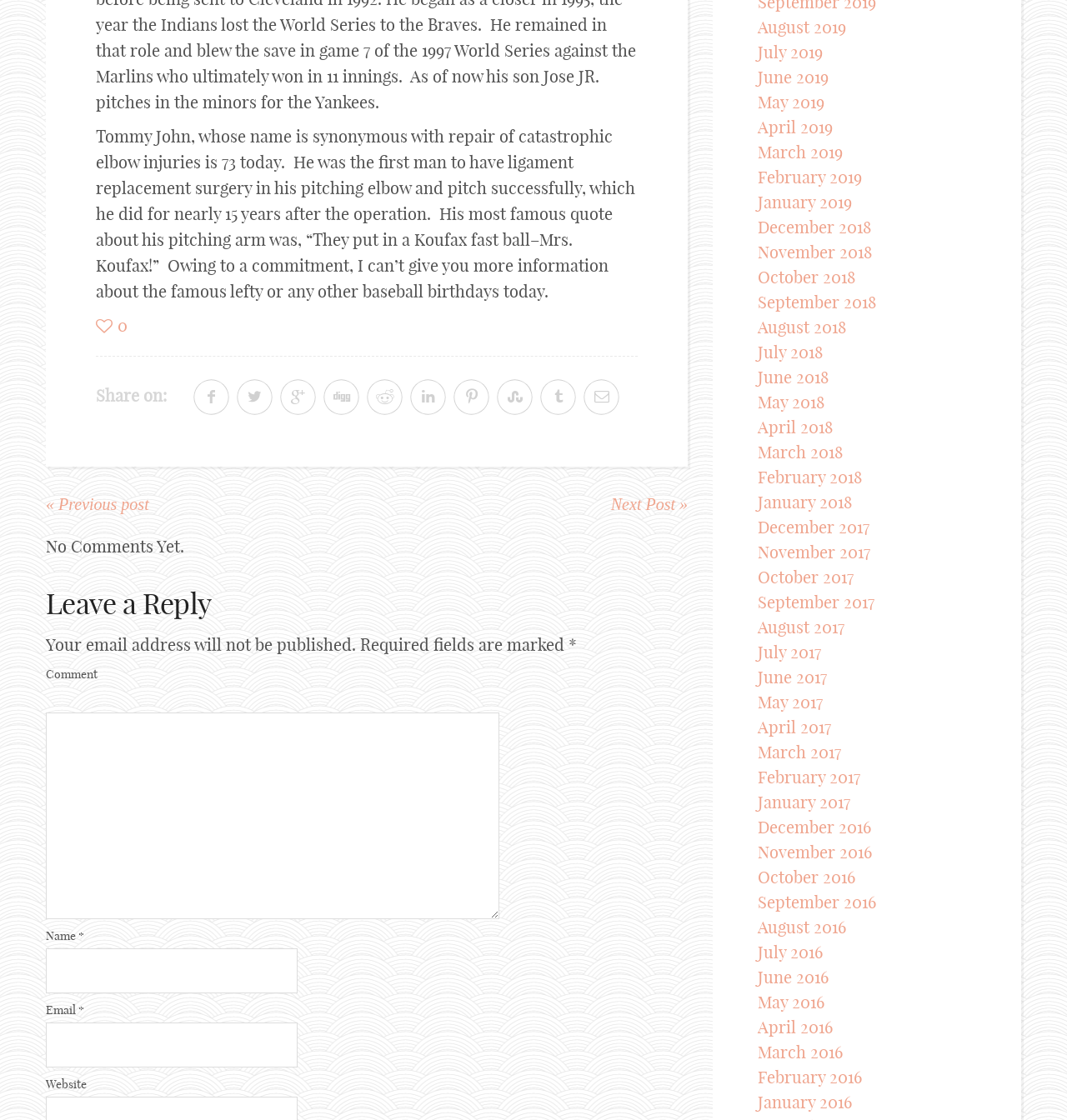What is Tommy John's age today?
Based on the image, answer the question with a single word or brief phrase.

73